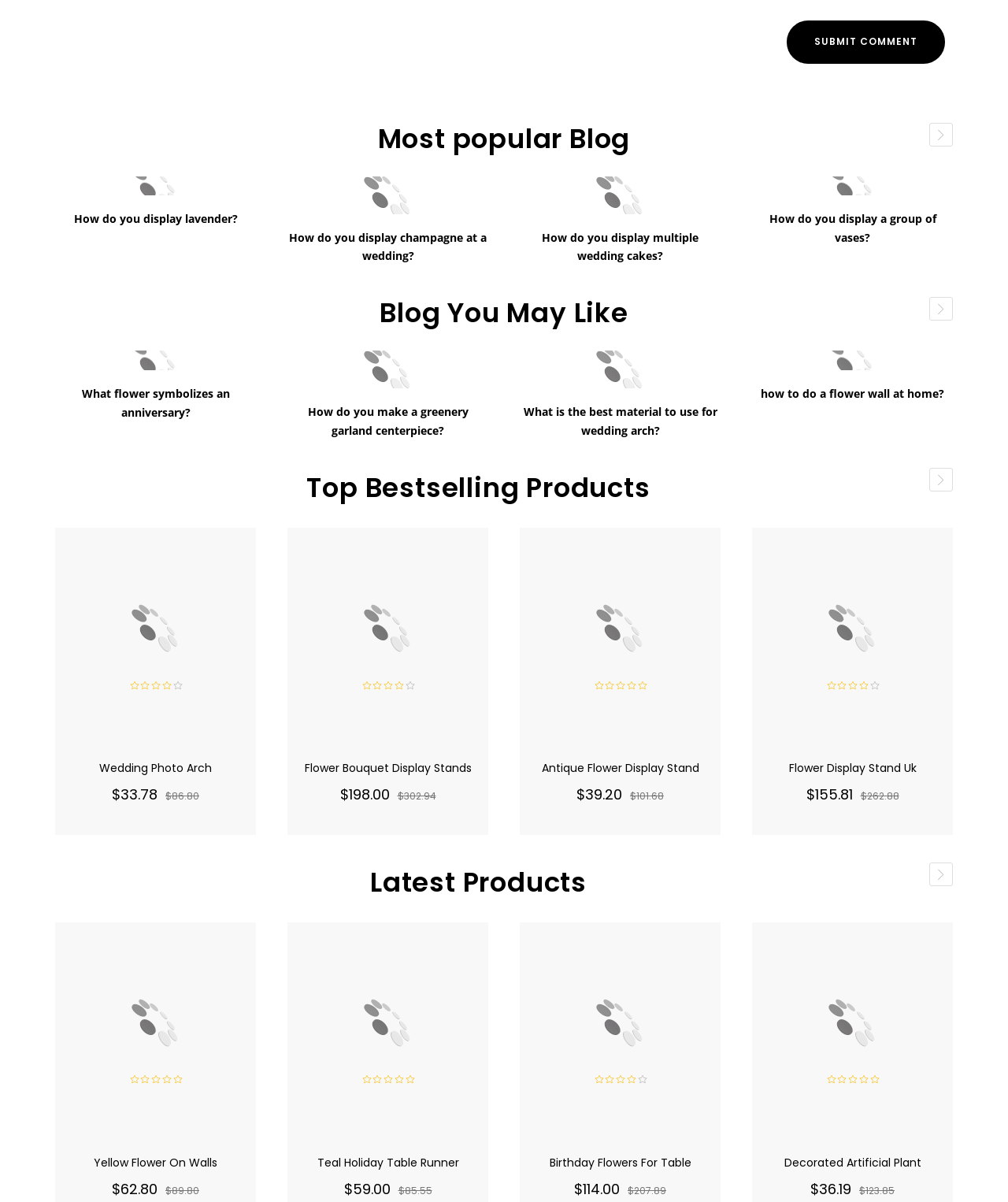Determine the bounding box coordinates of the element that should be clicked to execute the following command: "View 'Flower Bouquet Display Stands' product".

[0.316, 0.465, 0.453, 0.58]